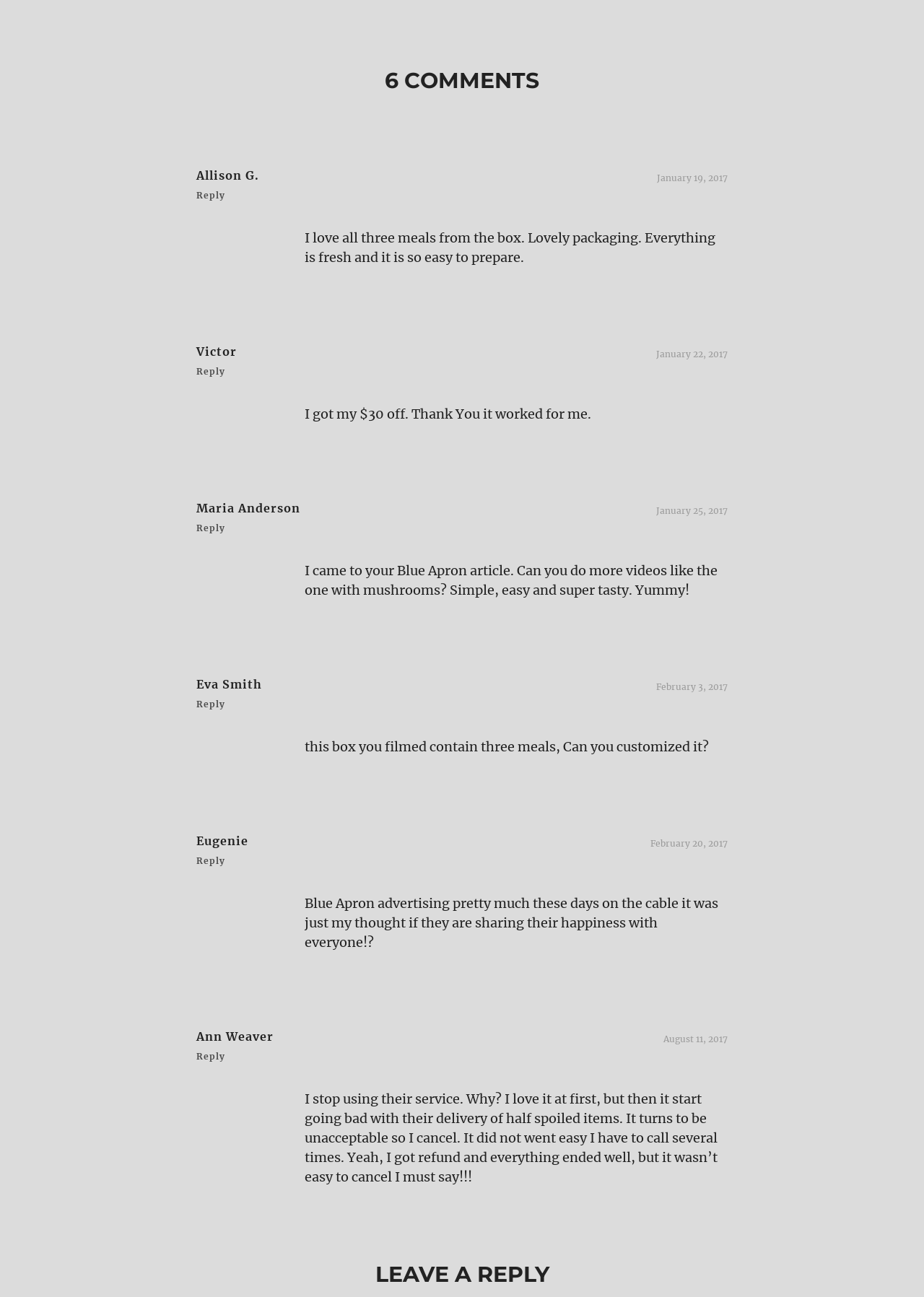Identify the bounding box coordinates of the clickable region required to complete the instruction: "Reply to Maria Anderson". The coordinates should be given as four float numbers within the range of 0 and 1, i.e., [left, top, right, bottom].

[0.212, 0.403, 0.244, 0.411]